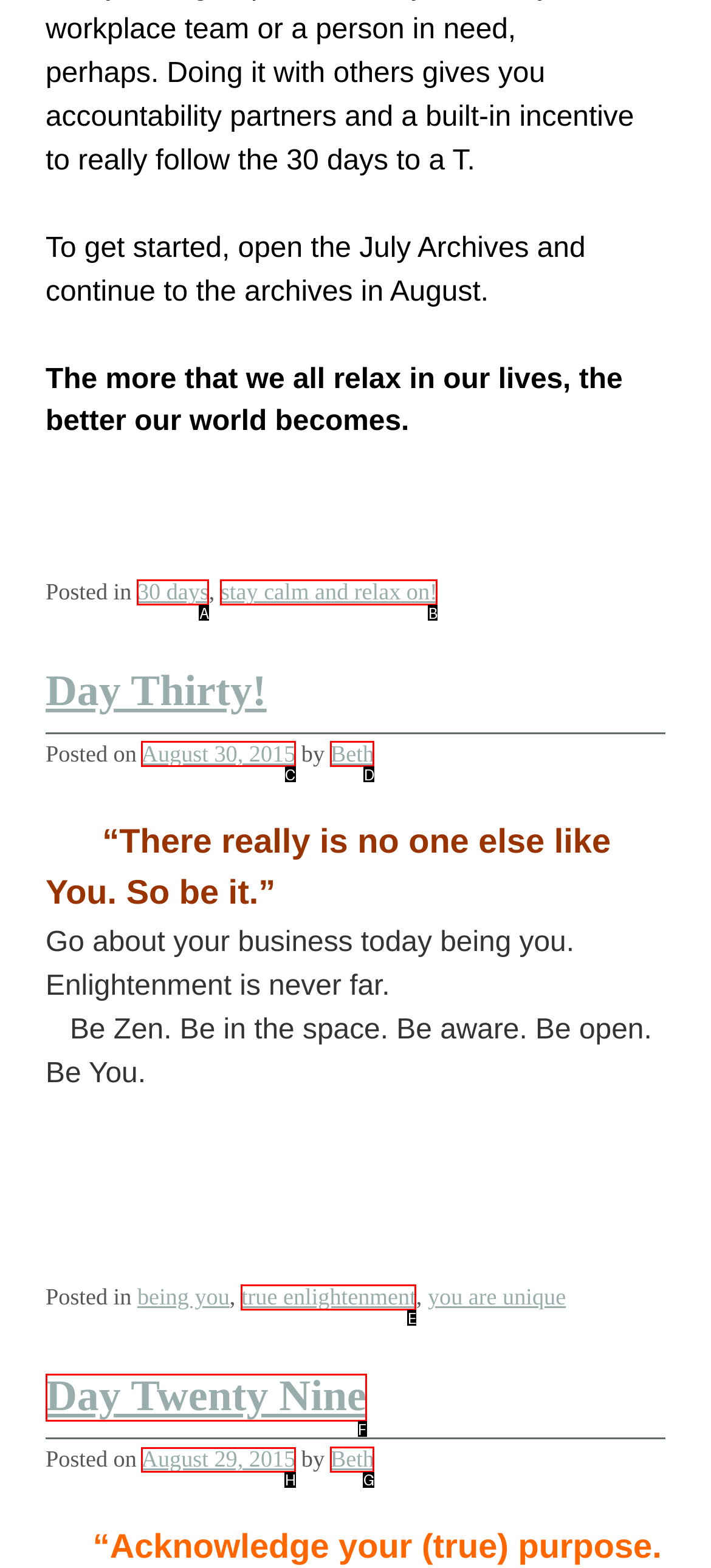Point out which HTML element you should click to fulfill the task: Click on 'August 29, 2015' link.
Provide the option's letter from the given choices.

H